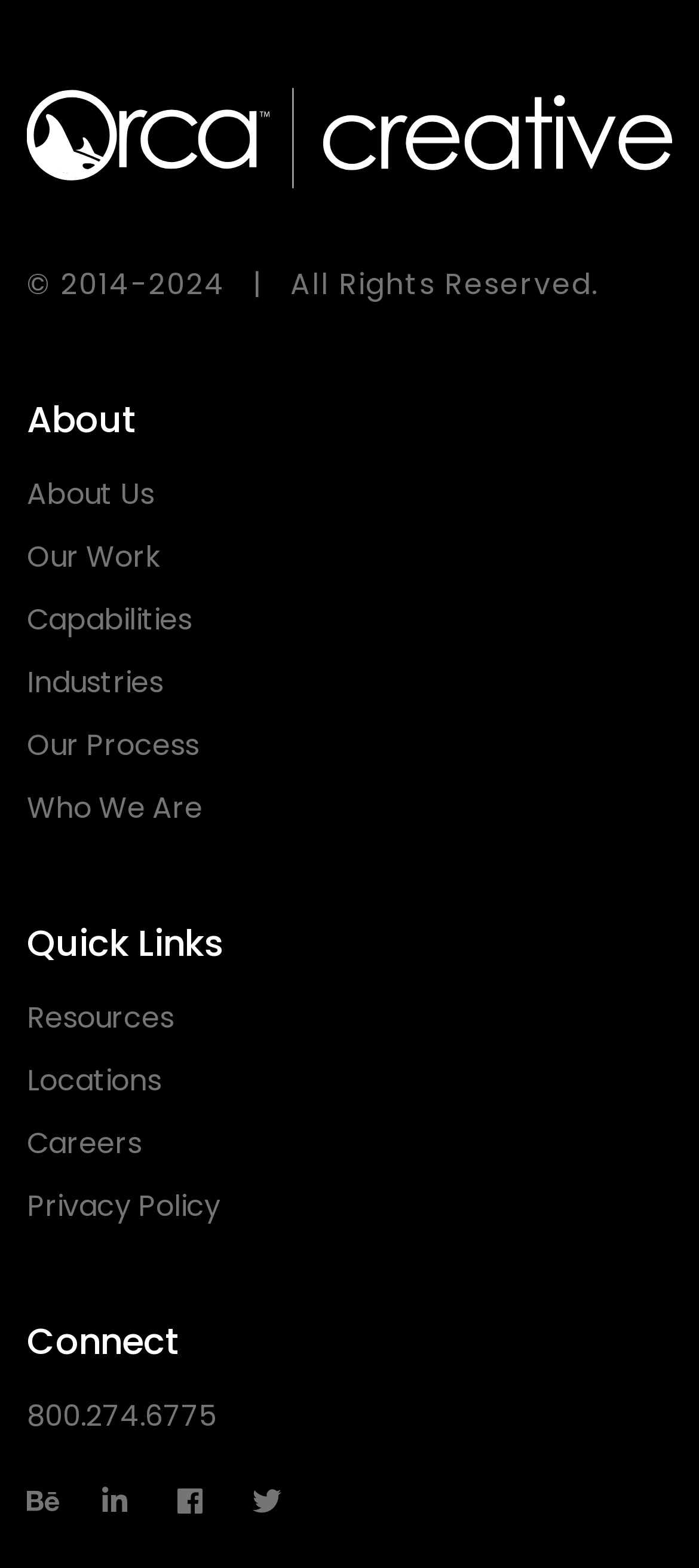Please identify the bounding box coordinates of the clickable region that I should interact with to perform the following instruction: "call us". The coordinates should be expressed as four float numbers between 0 and 1, i.e., [left, top, right, bottom].

[0.038, 0.888, 0.31, 0.92]